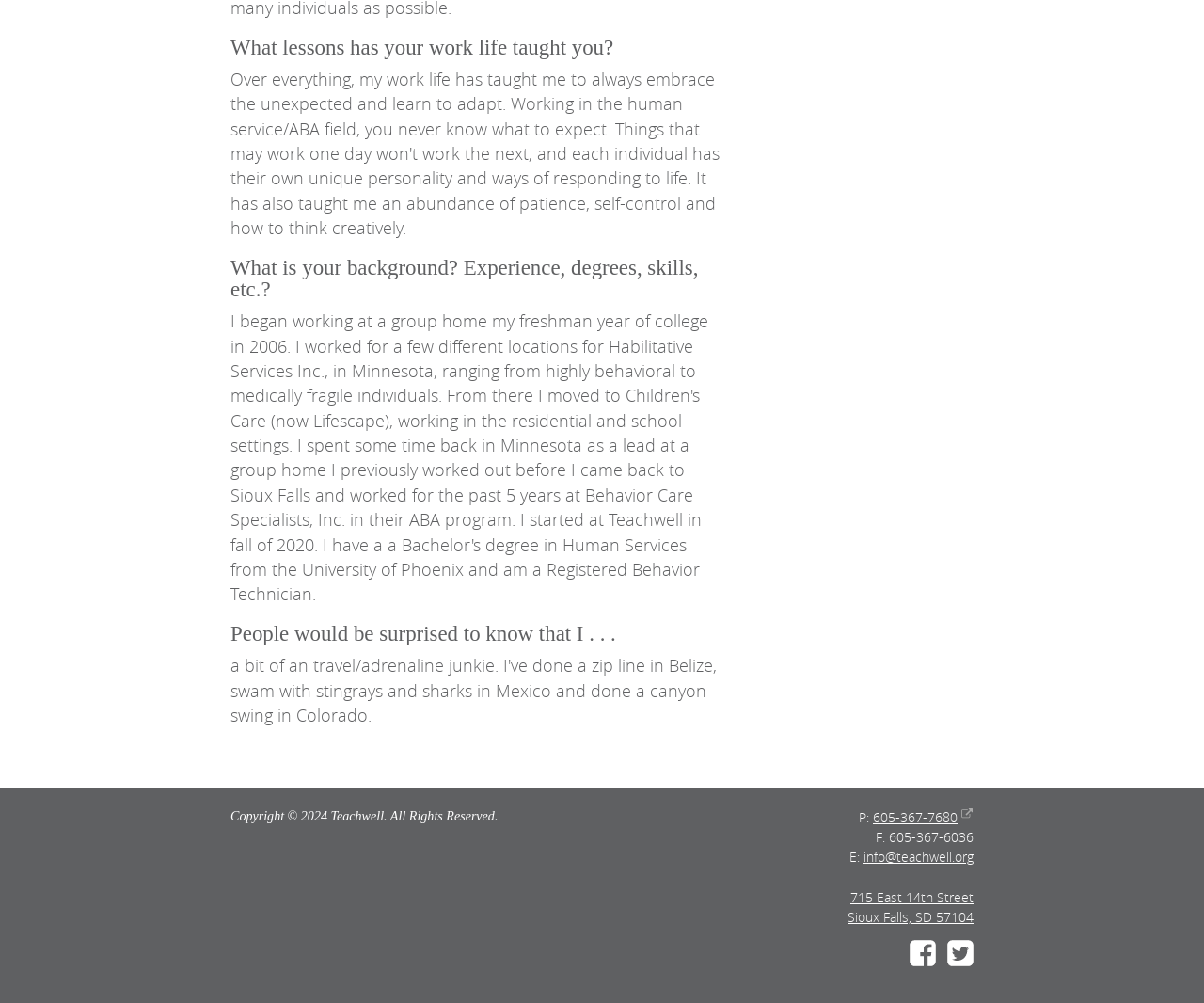What social media platforms are linked?
Please provide a detailed and thorough answer to the question.

I found the social media links by looking at the bottom of the webpage, where there are icons for Facebook and Twitter, indicating that the organization has a presence on these platforms.